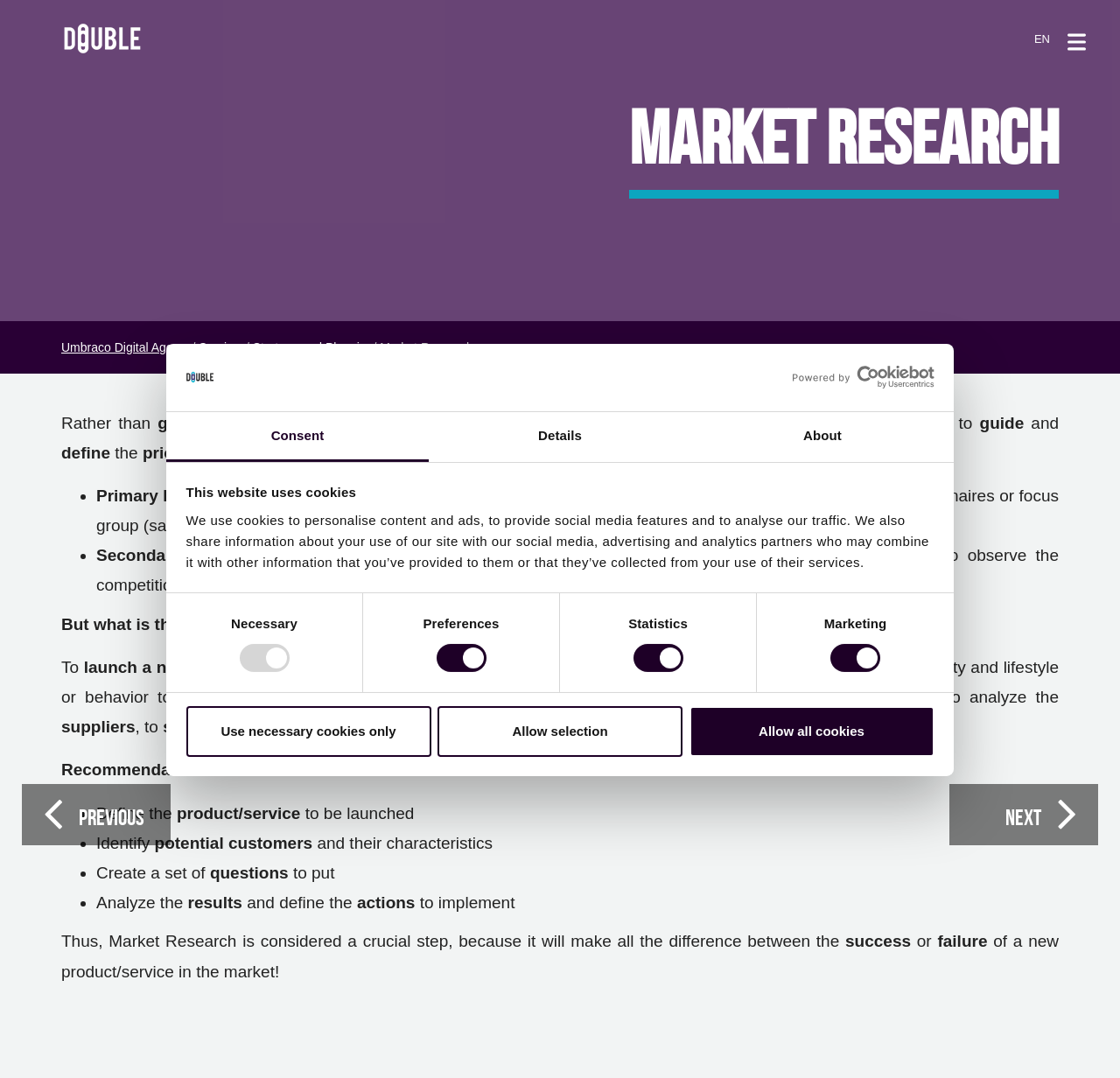Determine the bounding box coordinates of the element that should be clicked to execute the following command: "Click the 'Use necessary cookies only' button".

[0.166, 0.655, 0.385, 0.702]